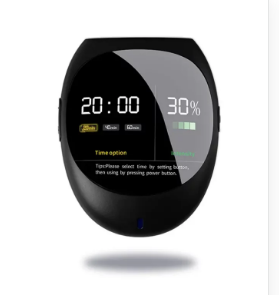Refer to the image and answer the question with as much detail as possible: How much power is remaining in the battery?

The battery indicator on the device's interface shows 30% remaining power, indicating the amount of power left in the battery.